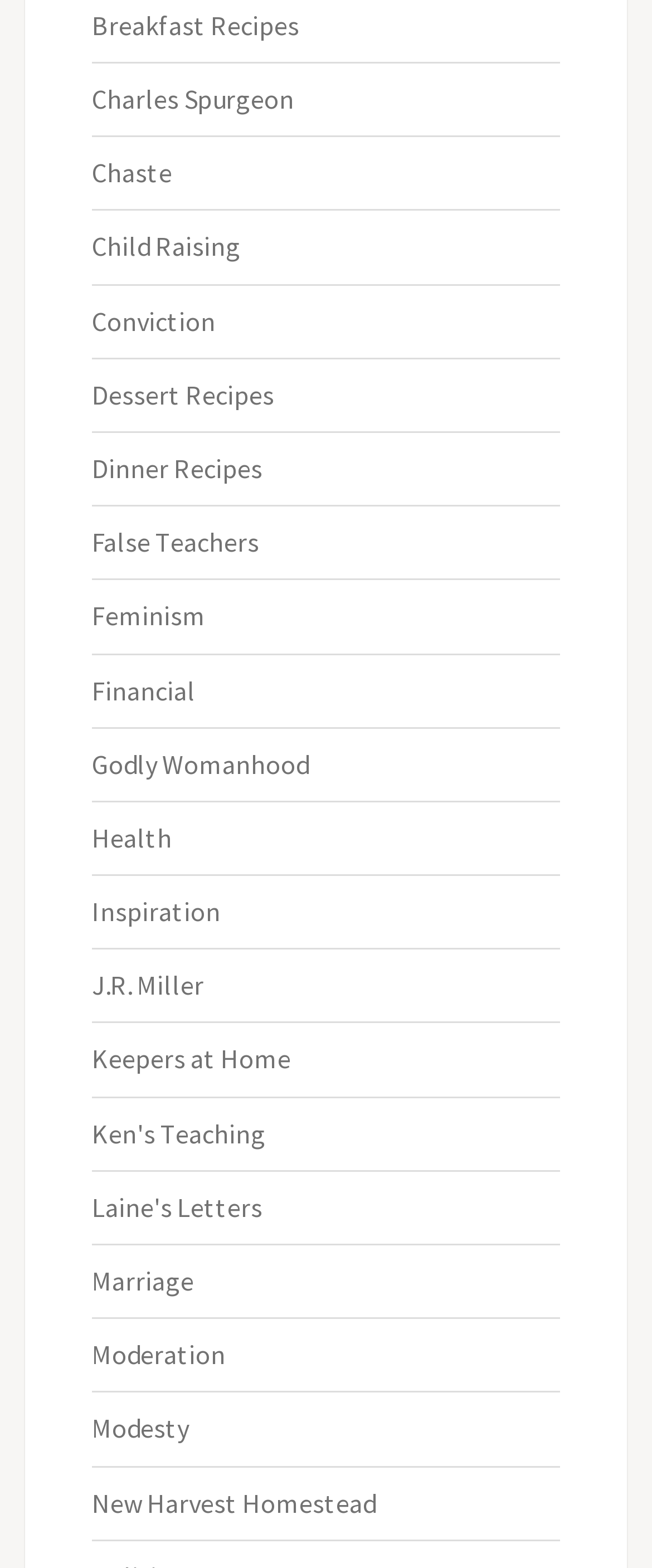What is the topic of the first link?
Answer the question with just one word or phrase using the image.

Breakfast Recipes